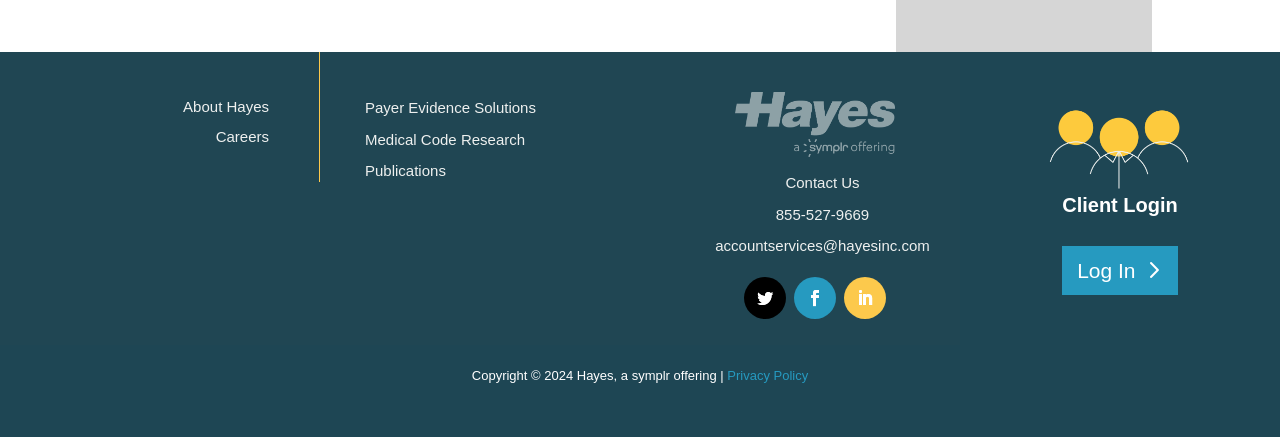What is the email address mentioned on the webpage?
From the image, respond with a single word or phrase.

accountservices@hayesinc.com